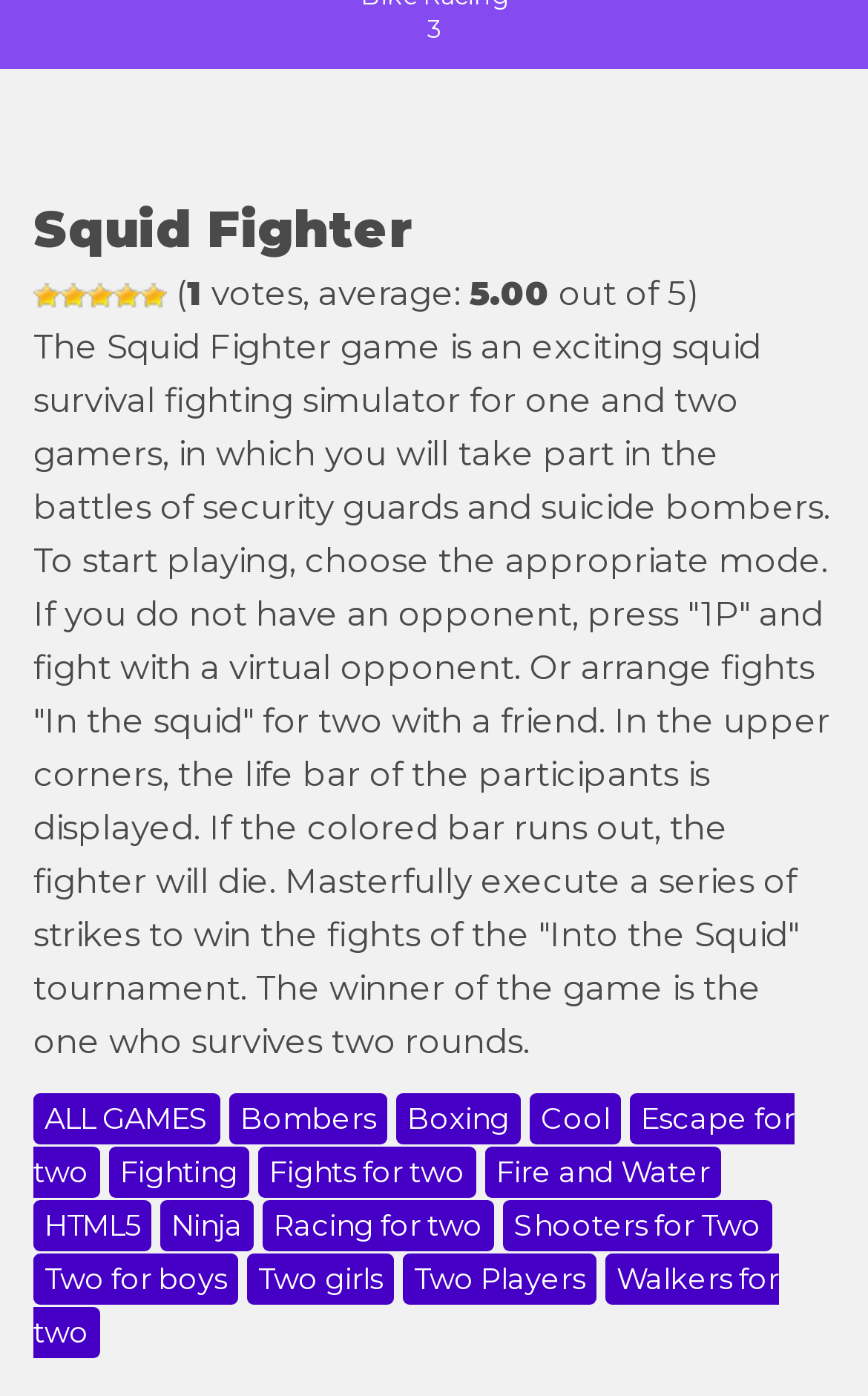How many game modes are available for two players?
Look at the screenshot and respond with a single word or phrase.

Multiple